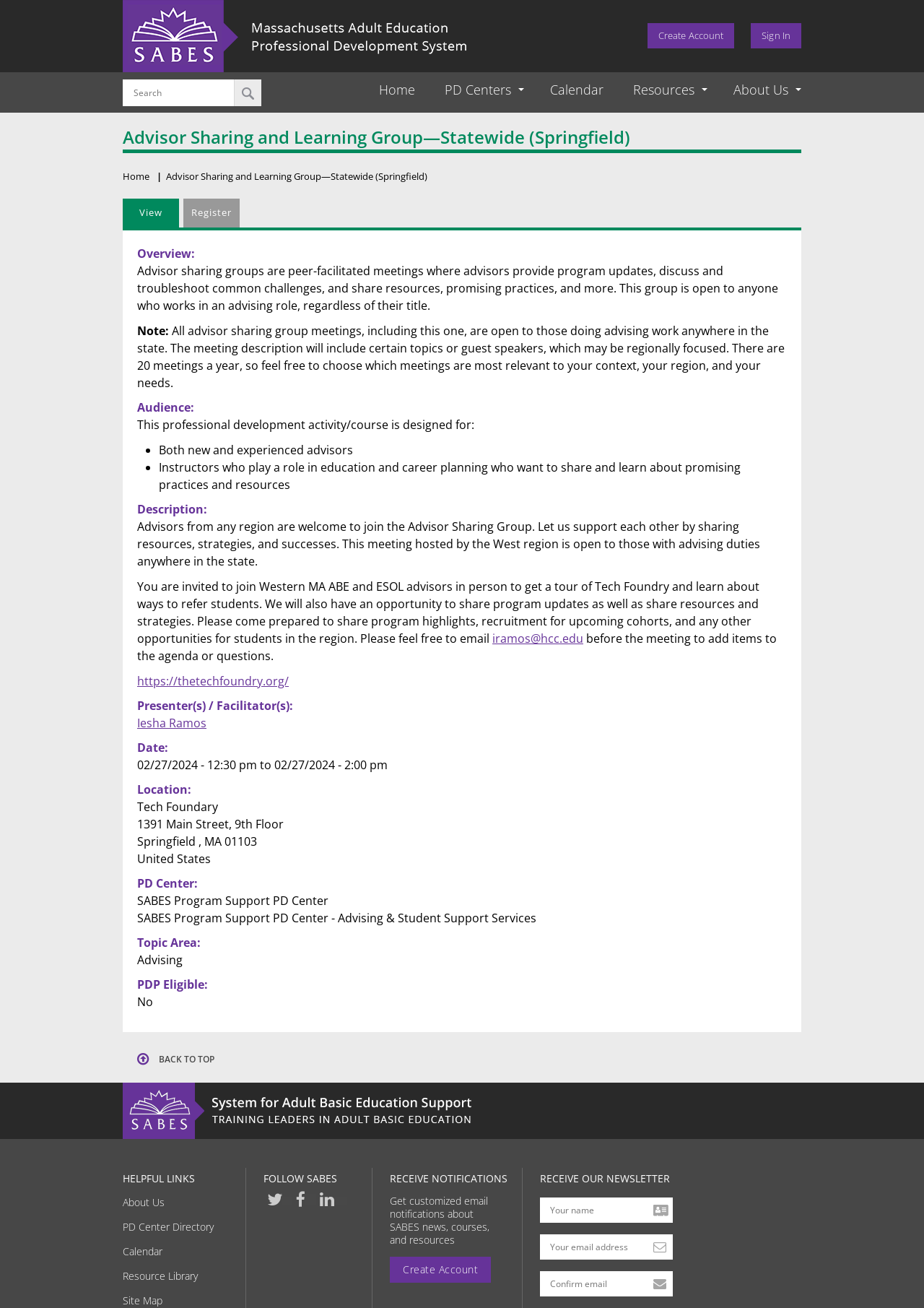Locate the bounding box coordinates of the clickable element to fulfill the following instruction: "View the calendar". Provide the coordinates as four float numbers between 0 and 1 in the format [left, top, right, bottom].

[0.58, 0.061, 0.657, 0.077]